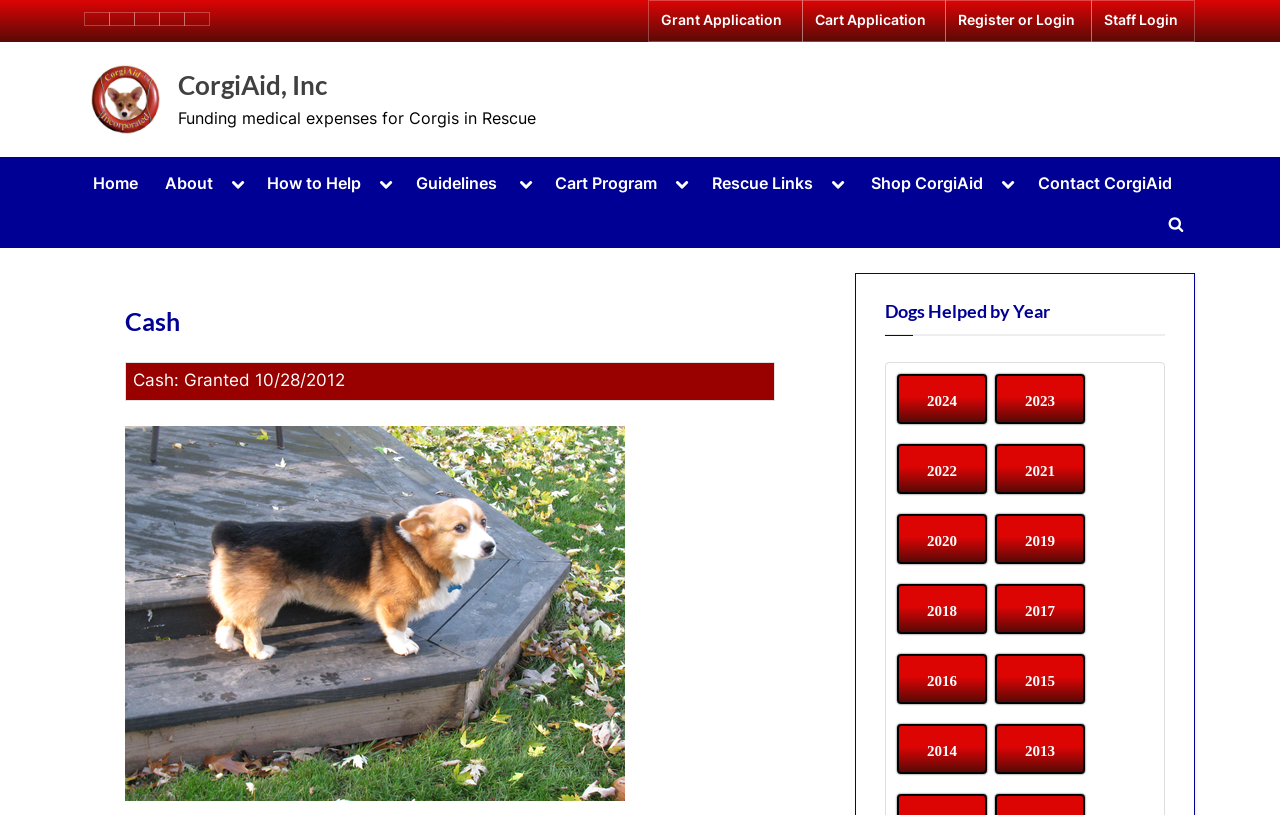What is the name of the program that provides carts for Corgis?
Give a detailed response to the question by analyzing the screenshot.

The name of the program that provides carts for Corgis can be found in the 'Guidelines' section of the webpage, where it is listed as 'CorgiCare'.